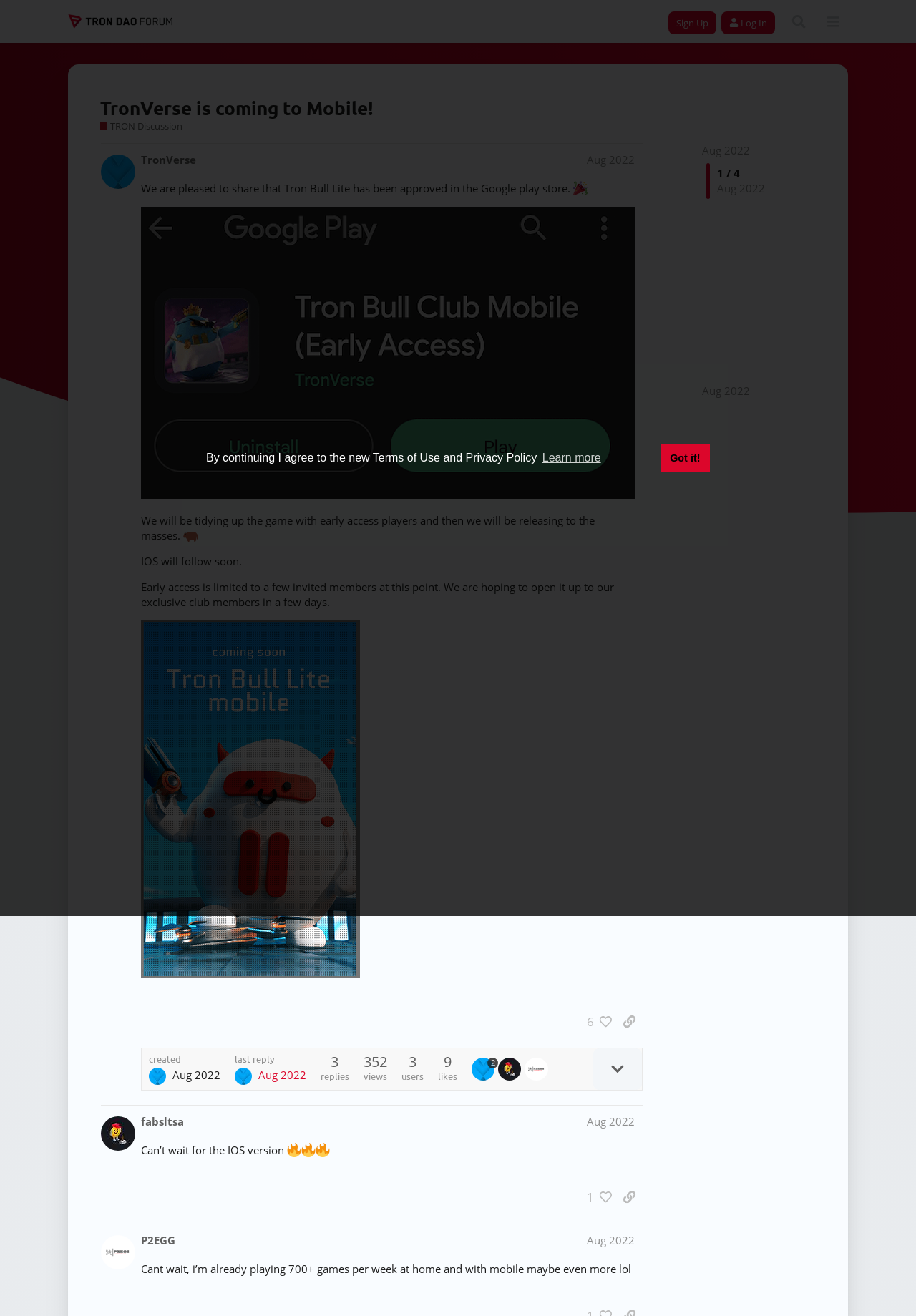Please identify the bounding box coordinates of the element on the webpage that should be clicked to follow this instruction: "Search for something". The bounding box coordinates should be given as four float numbers between 0 and 1, formatted as [left, top, right, bottom].

[0.856, 0.005, 0.889, 0.028]